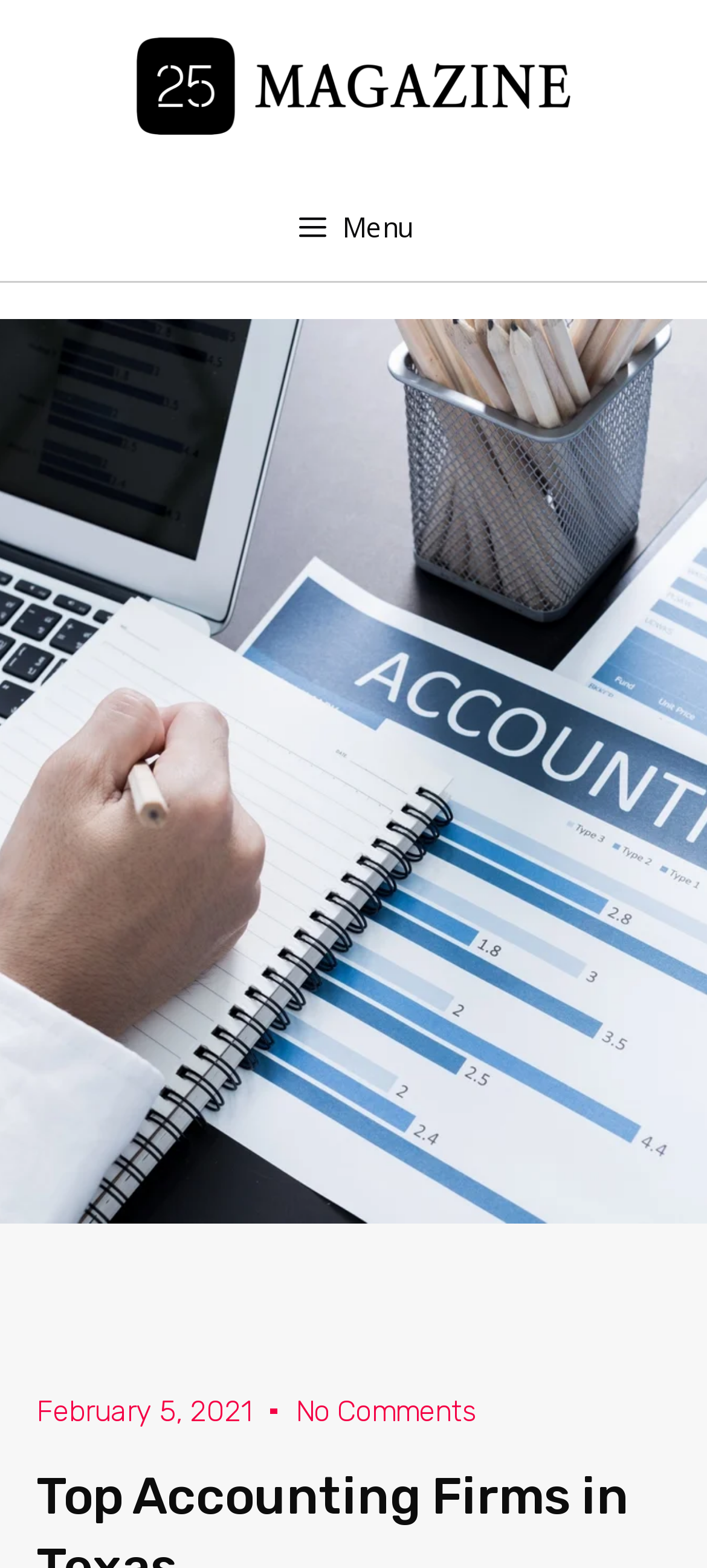What is the date of the latest article?
Please provide a single word or phrase in response based on the screenshot.

February 5, 2021